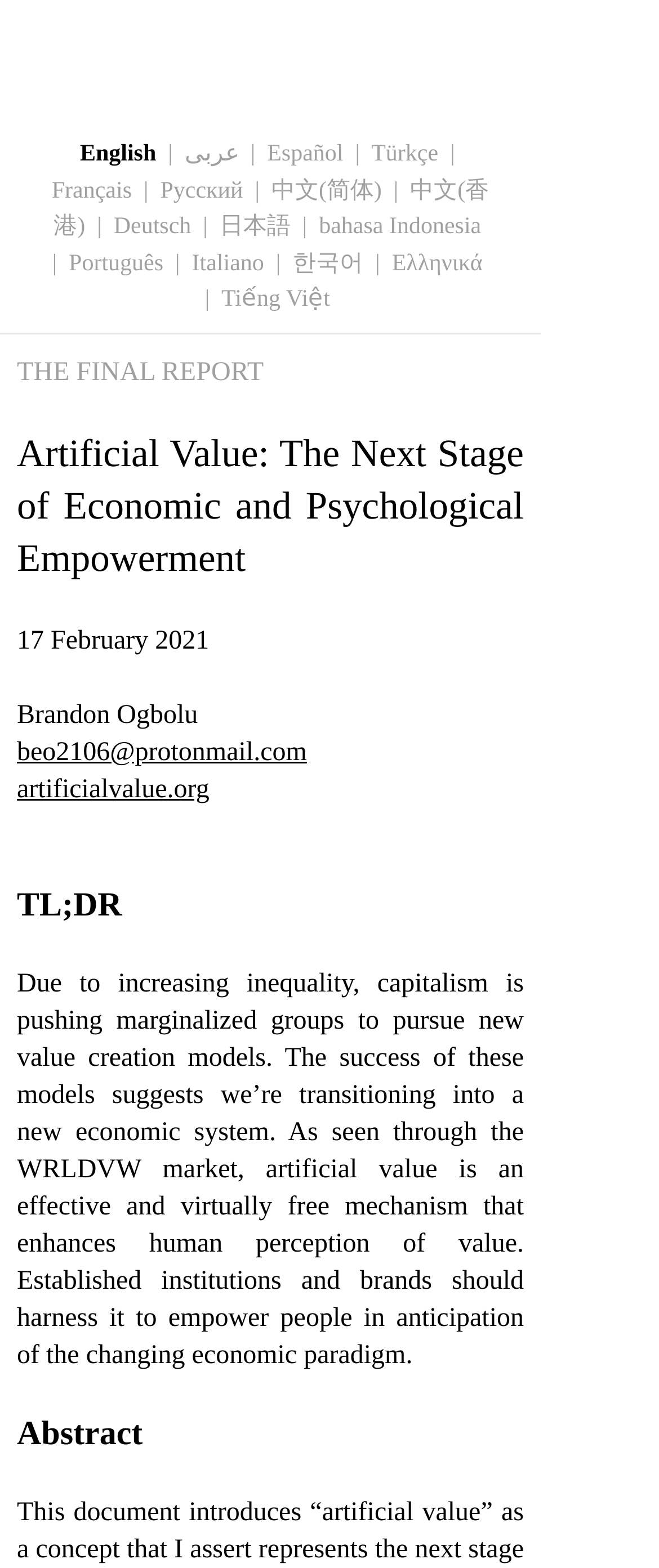What is the name of the market mentioned in the webpage?
Using the details from the image, give an elaborate explanation to answer the question.

I found the name 'WRLDVW' mentioned in the title 'Artificial Value: The Next Stage of Economic and Psychological Empowerment' and also in the text 'As seen through the WRLDVW market, artificial value is an effective and virtually free mechanism that enhances human perception of value.'